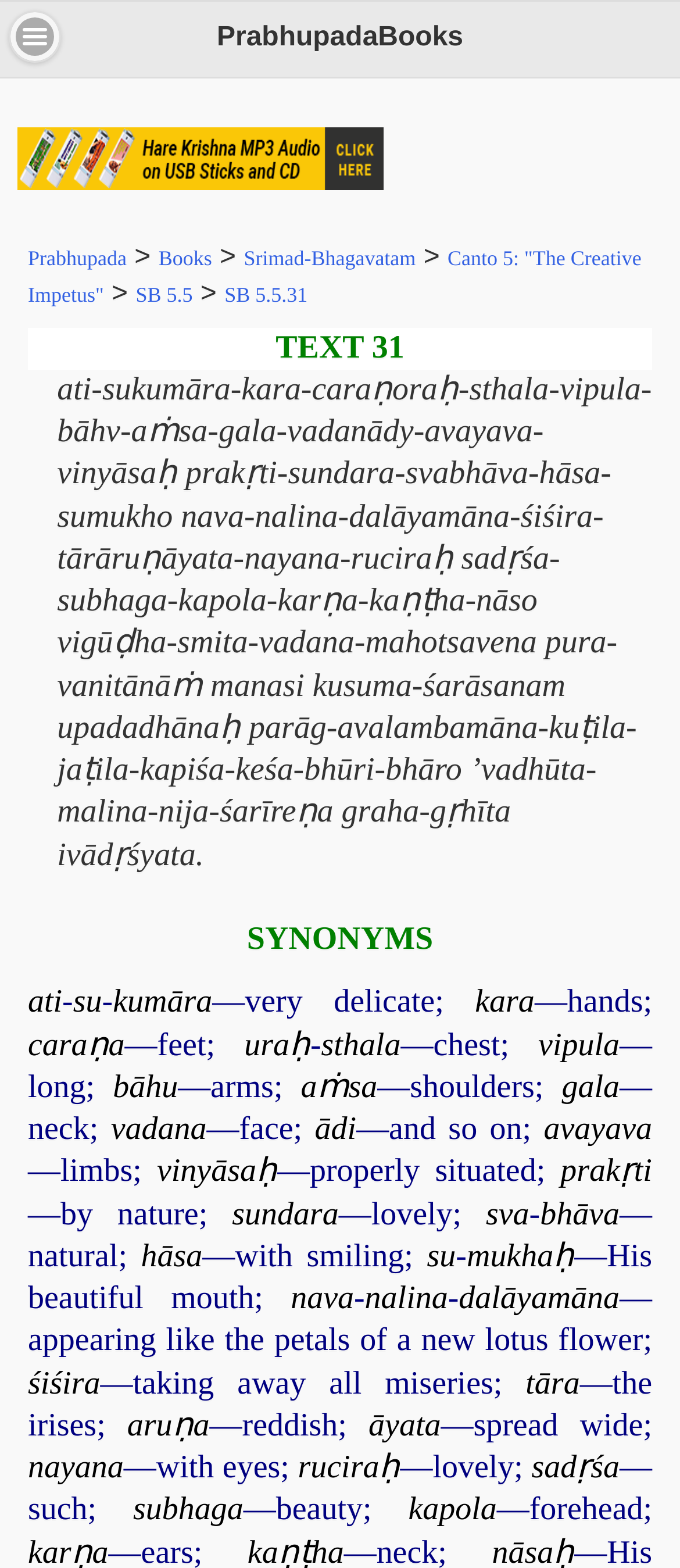Please provide a brief answer to the question using only one word or phrase: 
What is the chapter and verse of the text?

SB 5.5.31